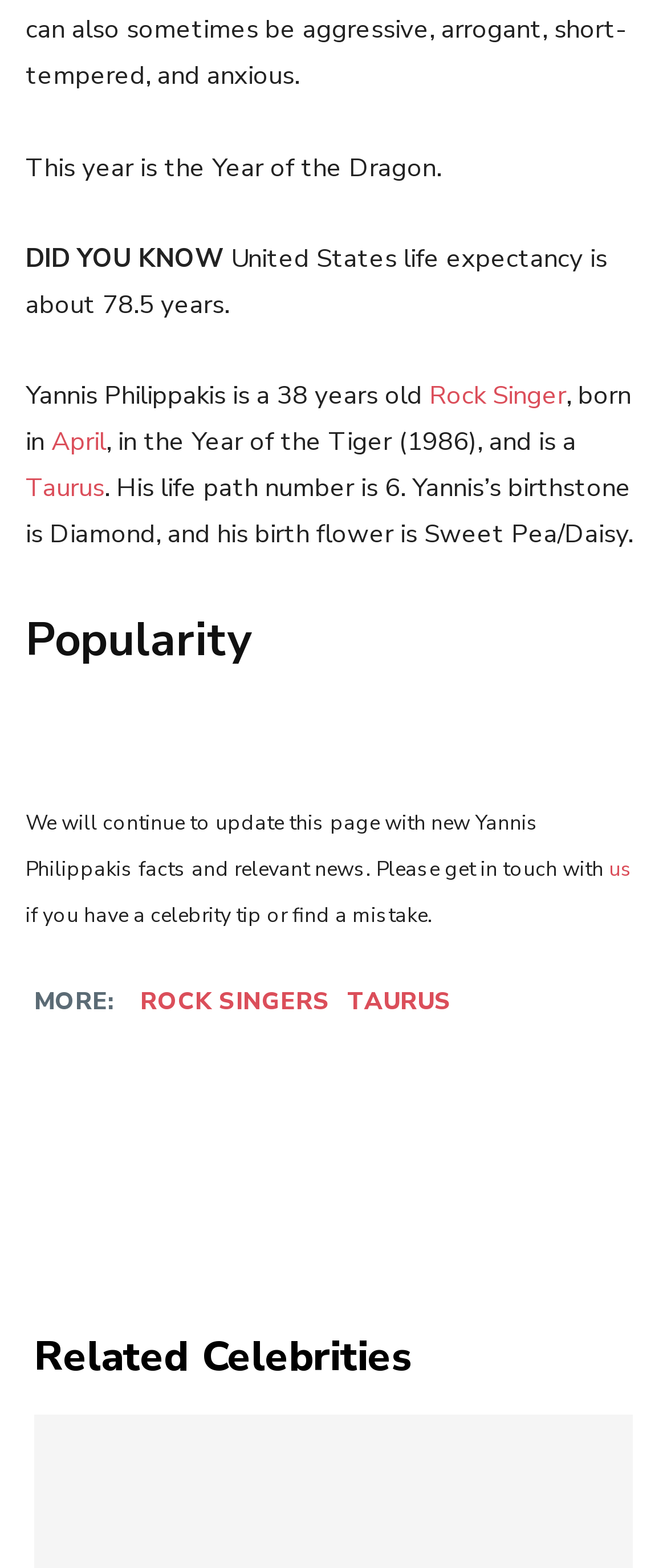Identify the bounding box coordinates of the section to be clicked to complete the task described by the following instruction: "Learn more about Rock Singers". The coordinates should be four float numbers between 0 and 1, formatted as [left, top, right, bottom].

[0.21, 0.629, 0.495, 0.649]